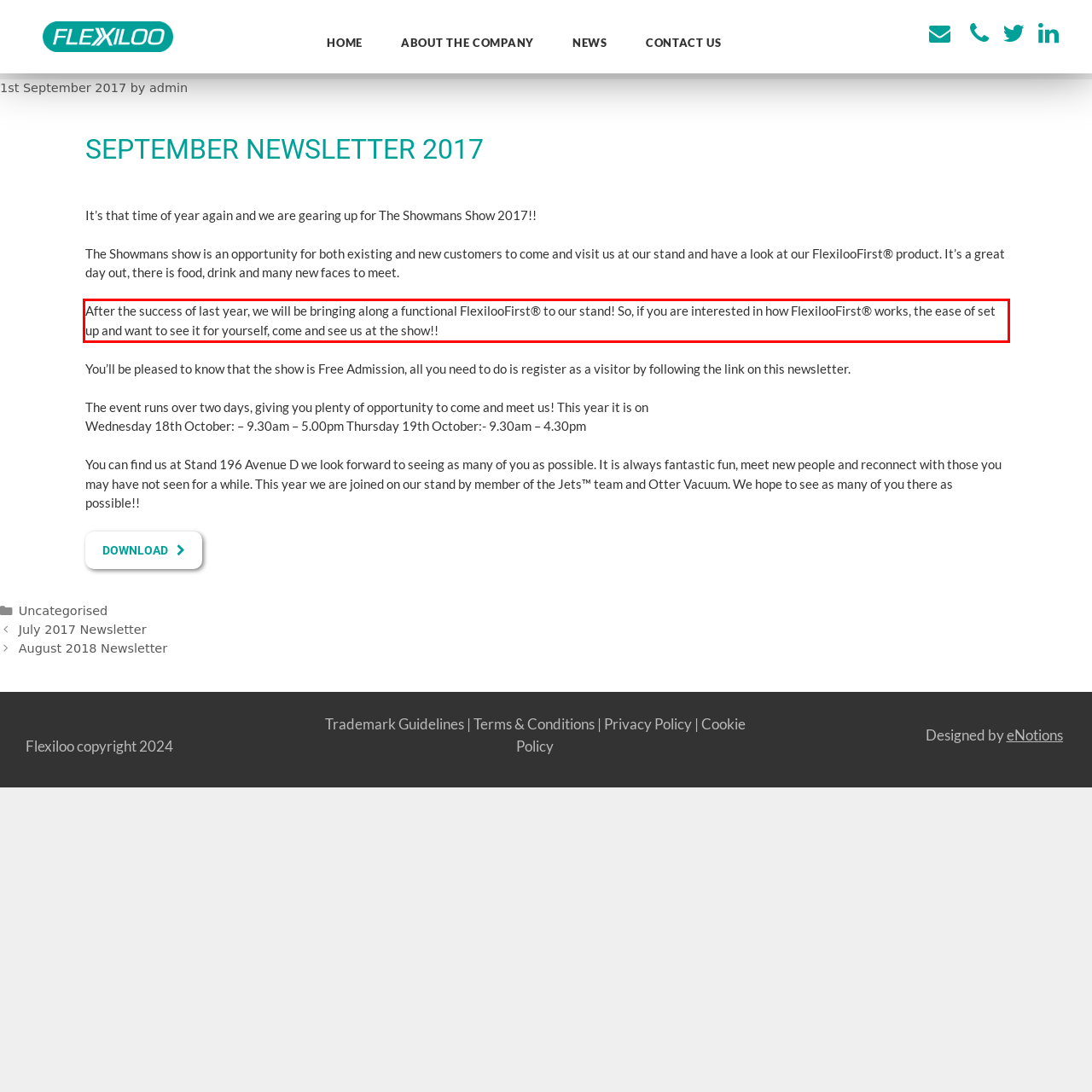From the provided screenshot, extract the text content that is enclosed within the red bounding box.

After the success of last year, we will be bringing along a functional FlexilooFirst® to our stand! So, if you are interested in how FlexilooFirst® works, the ease of set up and want to see it for yourself, come and see us at the show!!